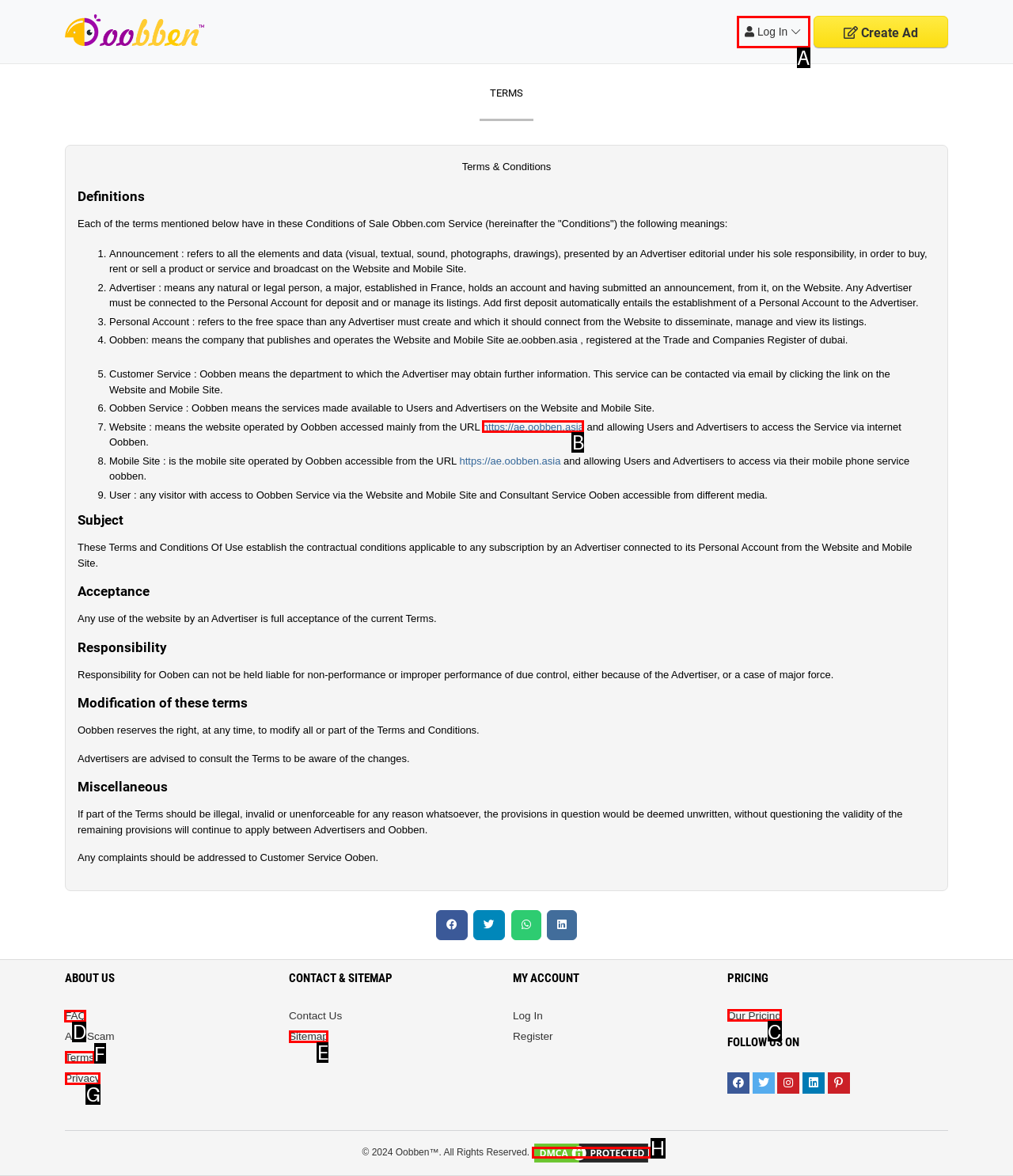Choose the HTML element that needs to be clicked for the given task: Click on FAQ Respond by giving the letter of the chosen option.

D